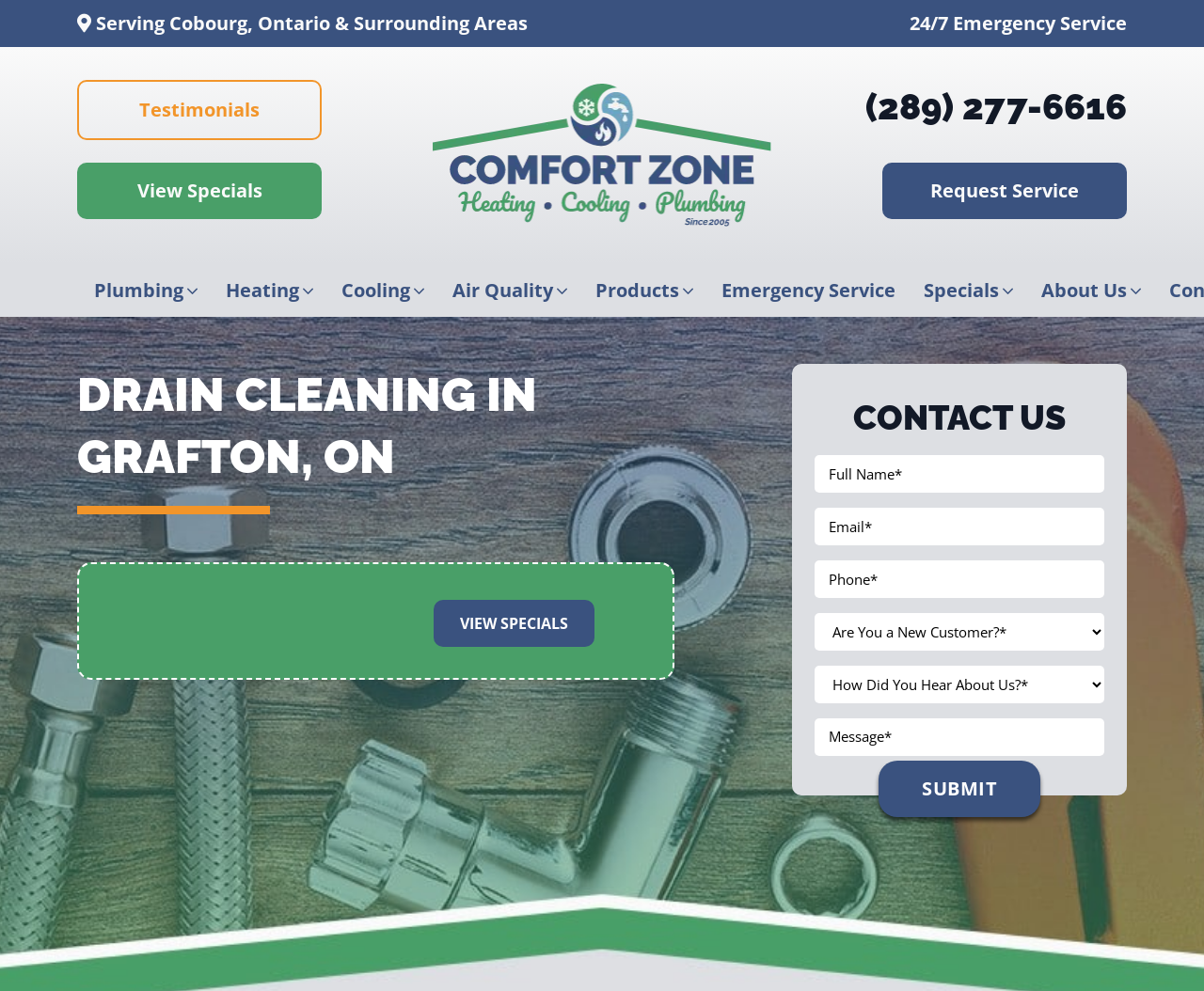Determine the primary headline of the webpage.

DRAIN CLEANING IN GRAFTON, ON